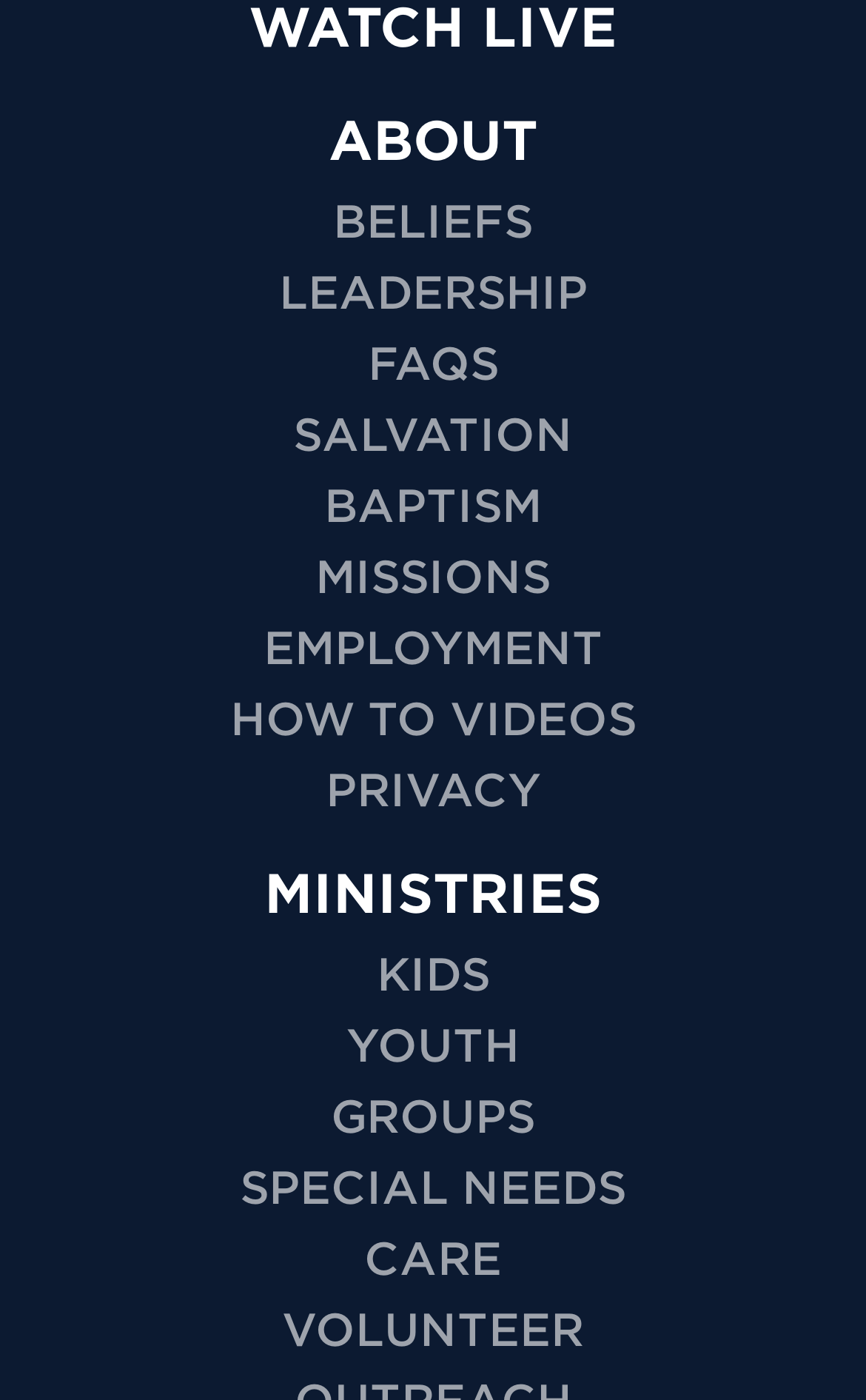Predict the bounding box of the UI element that fits this description: "Privacy".

[0.376, 0.546, 0.624, 0.584]